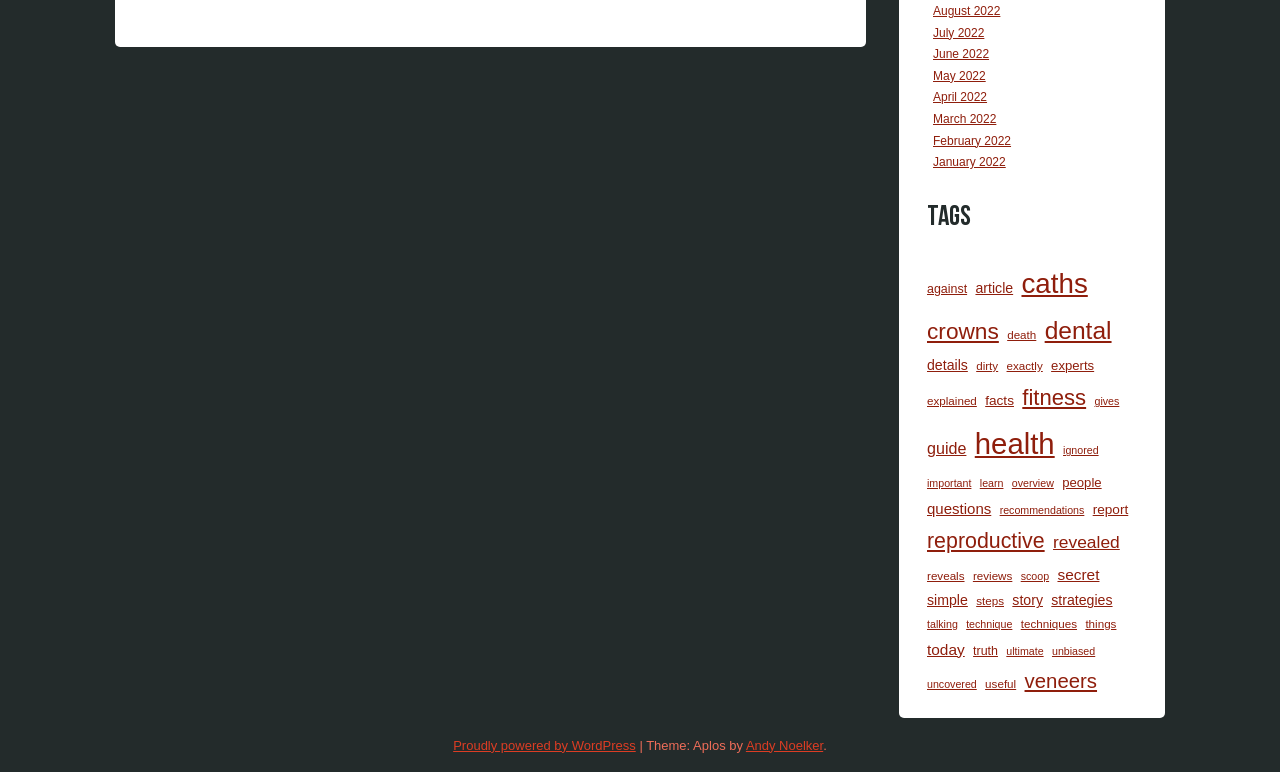How many items are related to 'fitness'?
Answer the question with as much detail as possible.

While examining the list of links under the 'Tags' heading, I found a link 'fitness (55 items)', which indicates that there are 55 items related to the category 'fitness'.